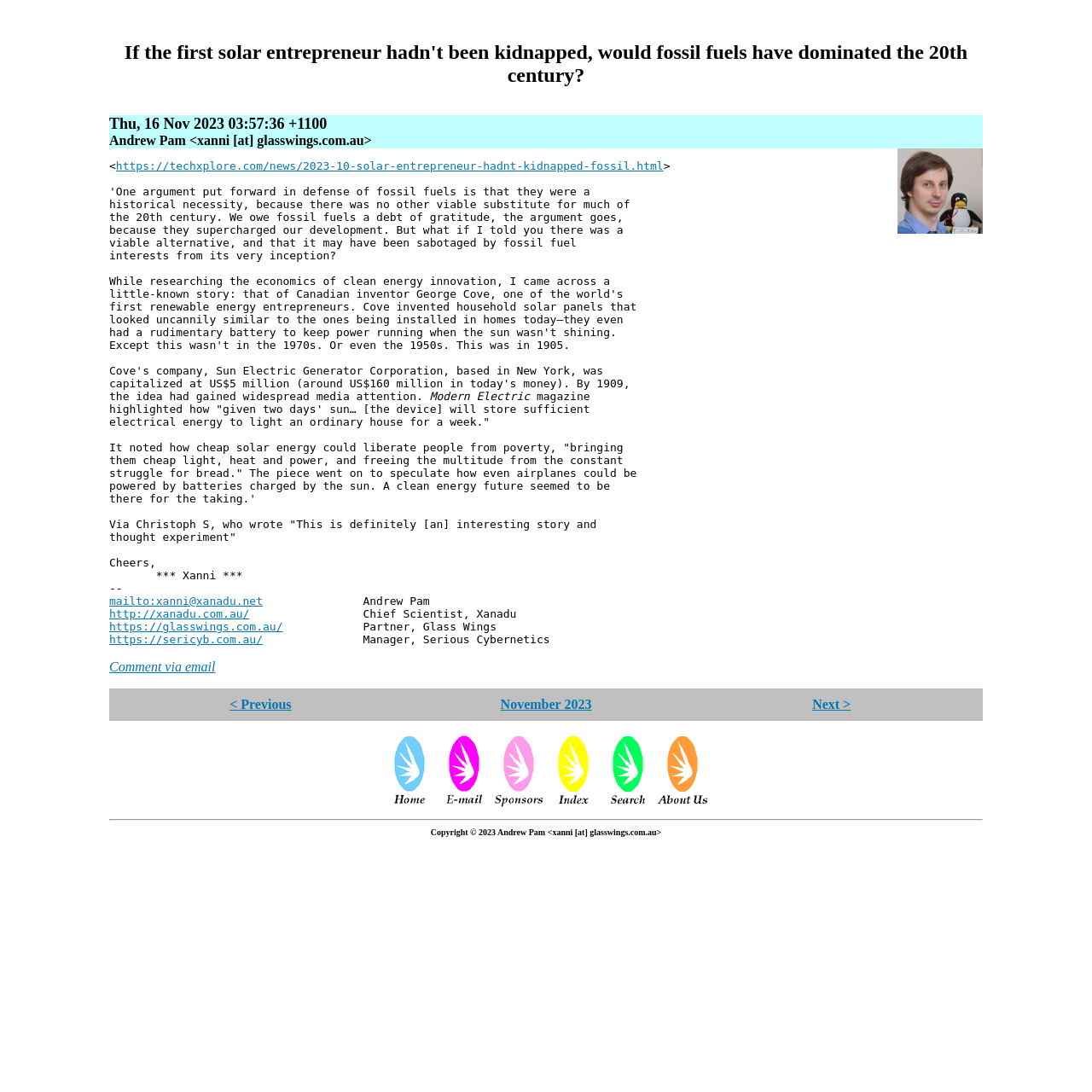Please find the bounding box coordinates of the element's region to be clicked to carry out this instruction: "View the previous post".

[0.21, 0.638, 0.267, 0.652]